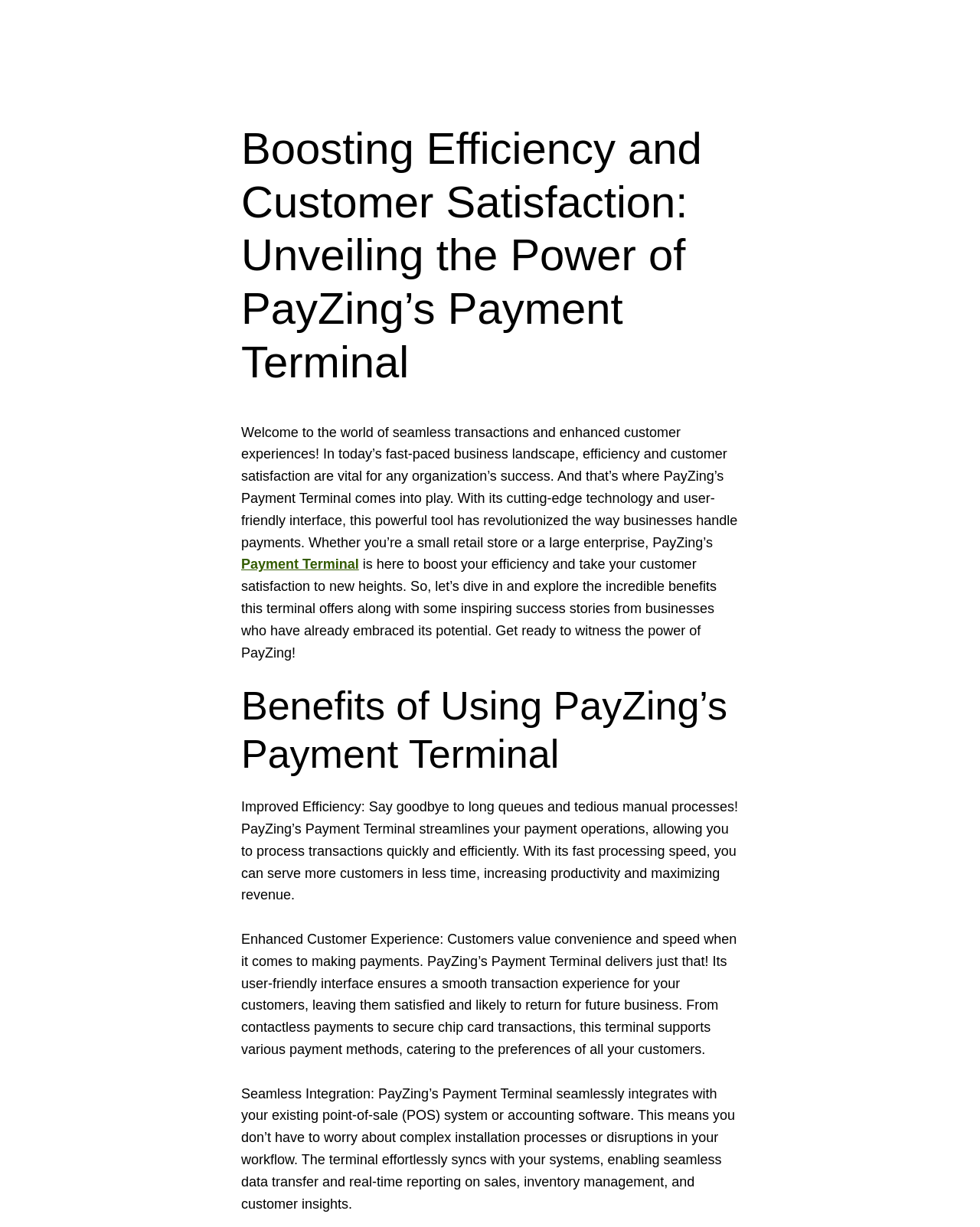Using the information in the image, give a detailed answer to the following question: What type of payments does PayZing’s Payment Terminal support?

According to the webpage, PayZing’s Payment Terminal supports various payment methods, including contactless payments and secure chip card transactions, catering to the preferences of all customers.